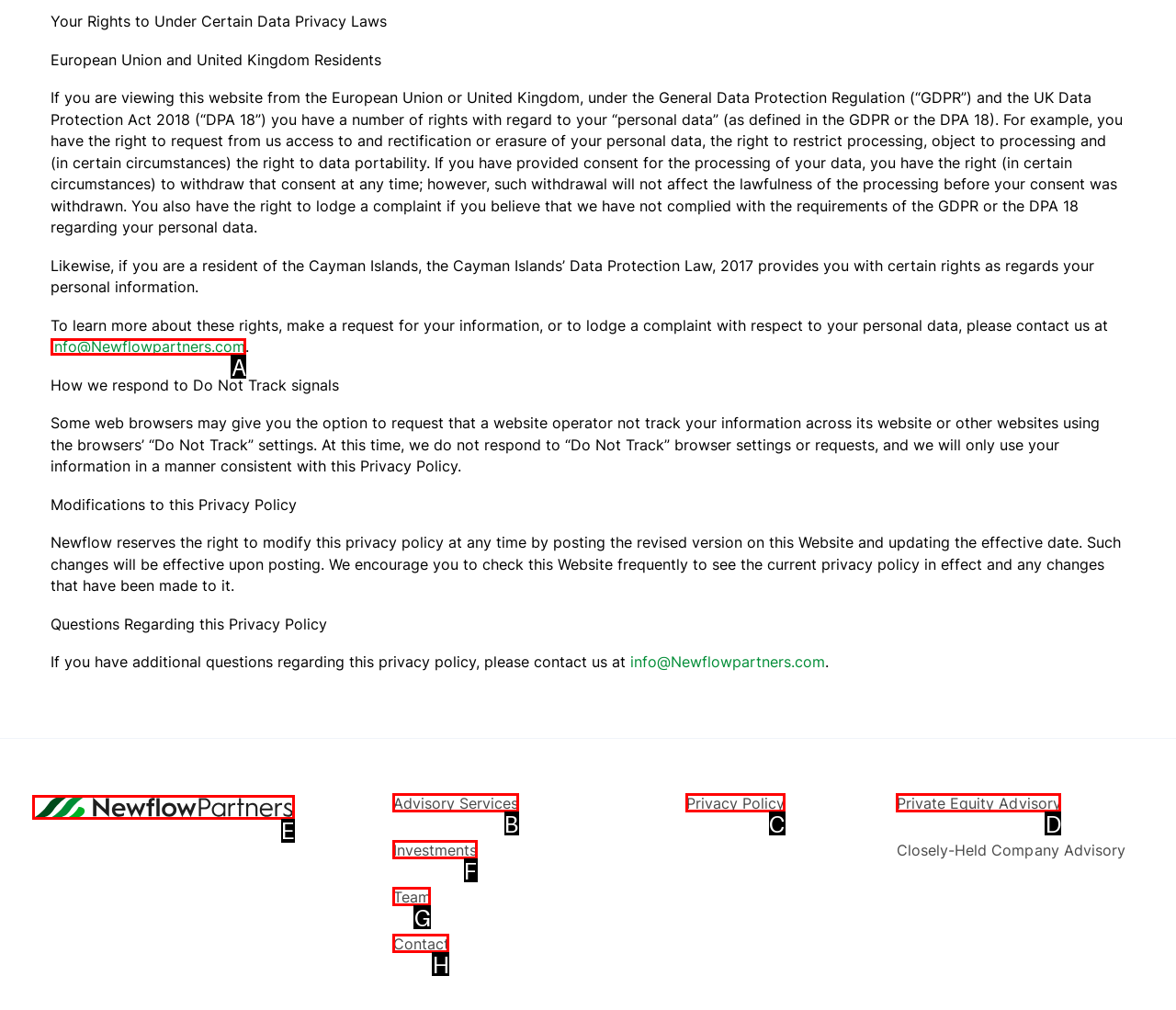Choose the HTML element to click for this instruction: Contact us via email Answer with the letter of the correct choice from the given options.

A